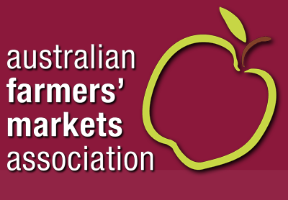Describe every aspect of the image in detail.

The image features the logo of the Australian Farmers’ Markets Association, prominently displayed against a deep maroon background. The design showcases the association's name in a clean, modern font, with "australian" and "association" in white, while "farmers' markets" stands out in a larger size. A stylized green apple, complete with a leaf, is integrated into the design, symbolizing the focus on fresh produce and local farming. This logo represents the association's commitment to supporting farmers' markets across Australia, fostering community engagement and promoting local agriculture.